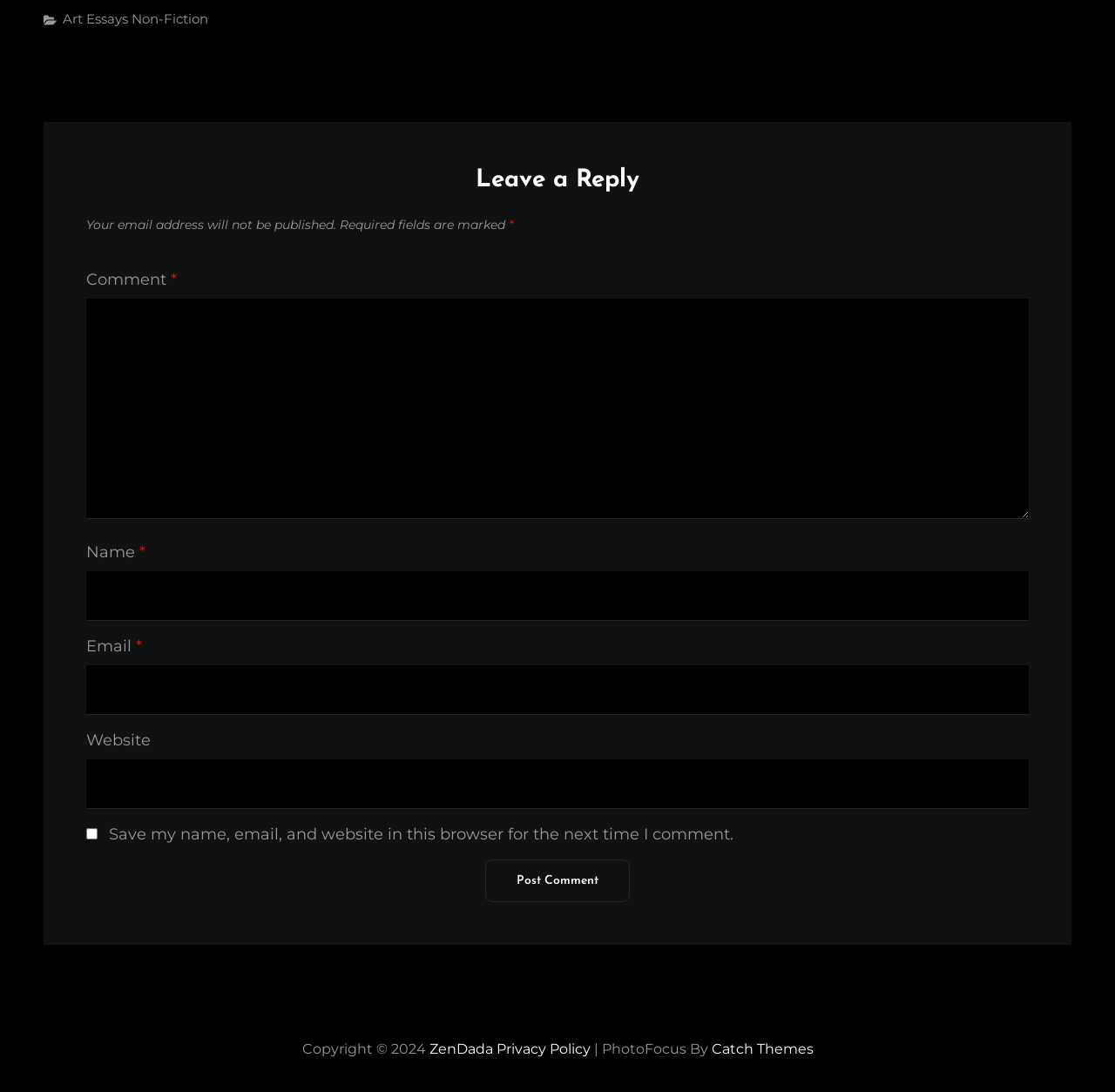Bounding box coordinates are specified in the format (top-left x, top-left y, bottom-right x, bottom-right y). All values are floating point numbers bounded between 0 and 1. Please provide the bounding box coordinate of the region this sentence describes: name="submit" value="Post Comment"

[0.435, 0.787, 0.565, 0.826]